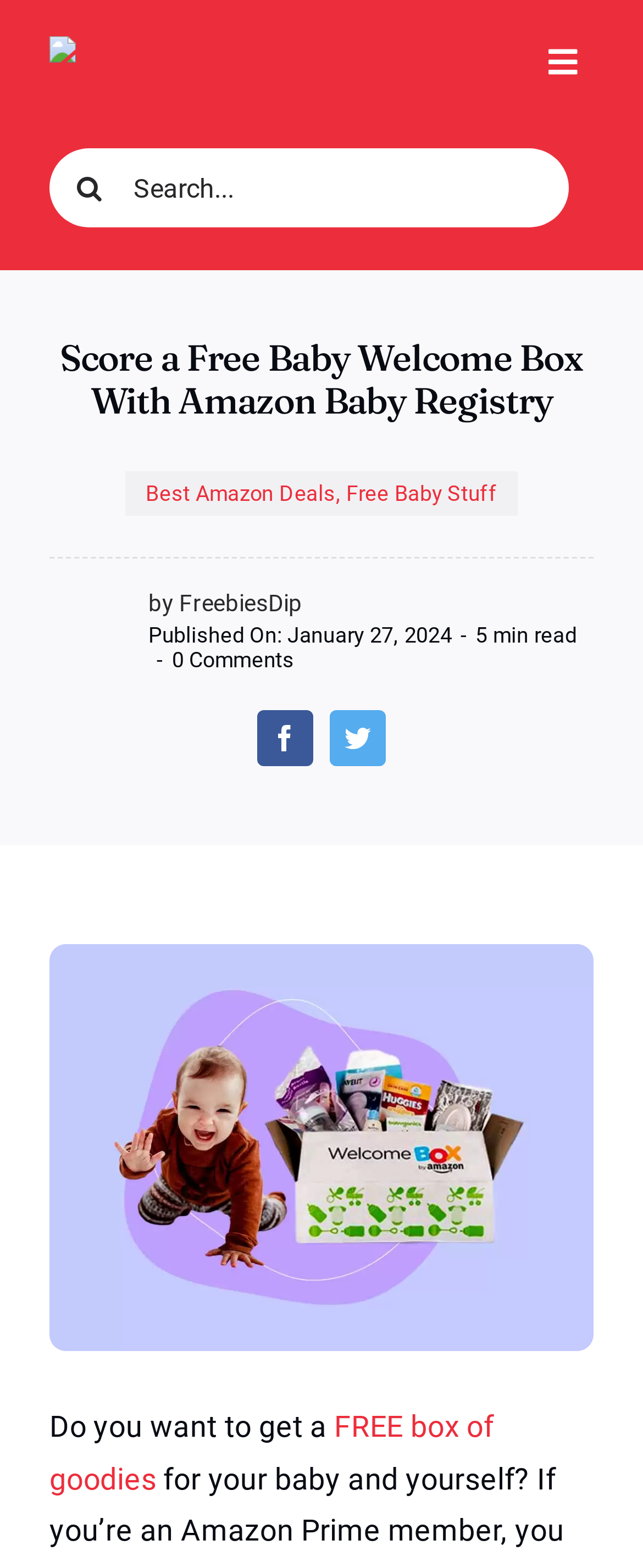Find the bounding box coordinates of the element's region that should be clicked in order to follow the given instruction: "Search for something". The coordinates should consist of four float numbers between 0 and 1, i.e., [left, top, right, bottom].

[0.077, 0.095, 0.885, 0.145]